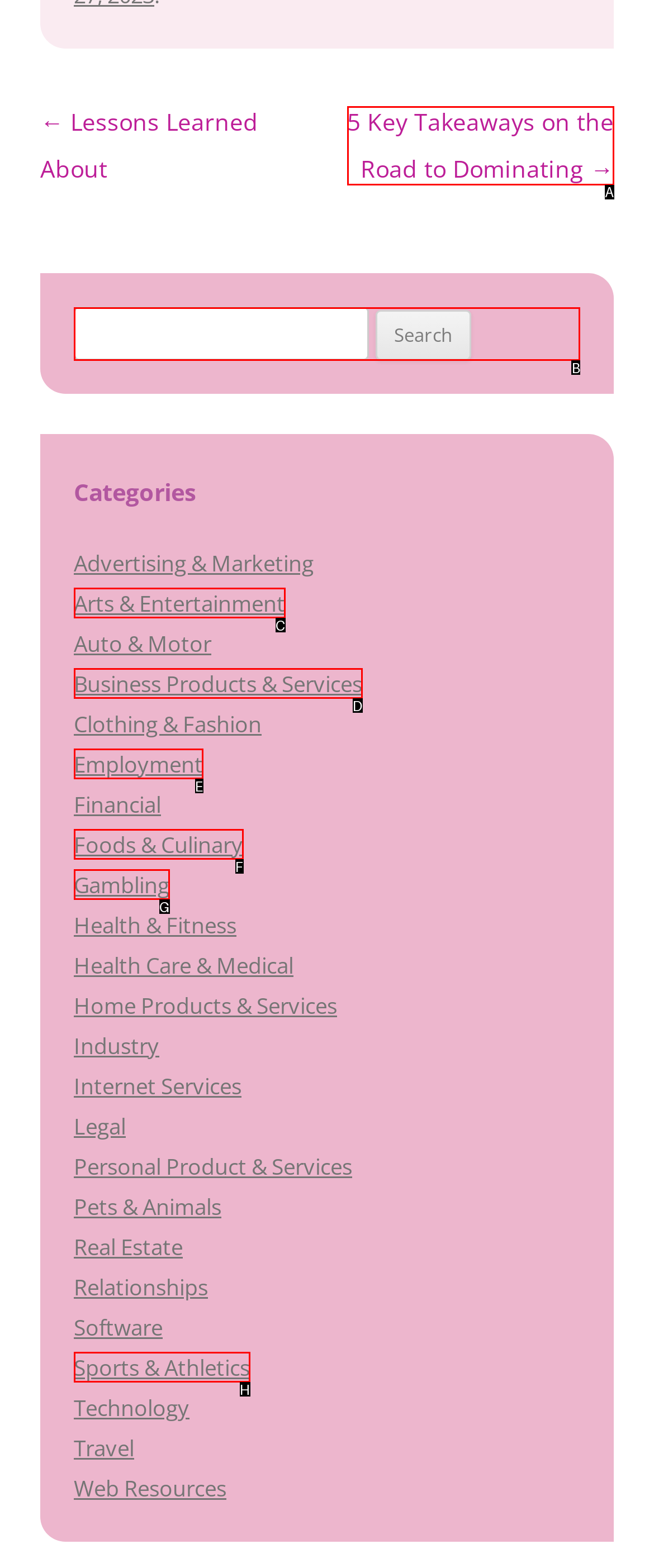Which option should you click on to fulfill this task: Search for a keyword? Answer with the letter of the correct choice.

B